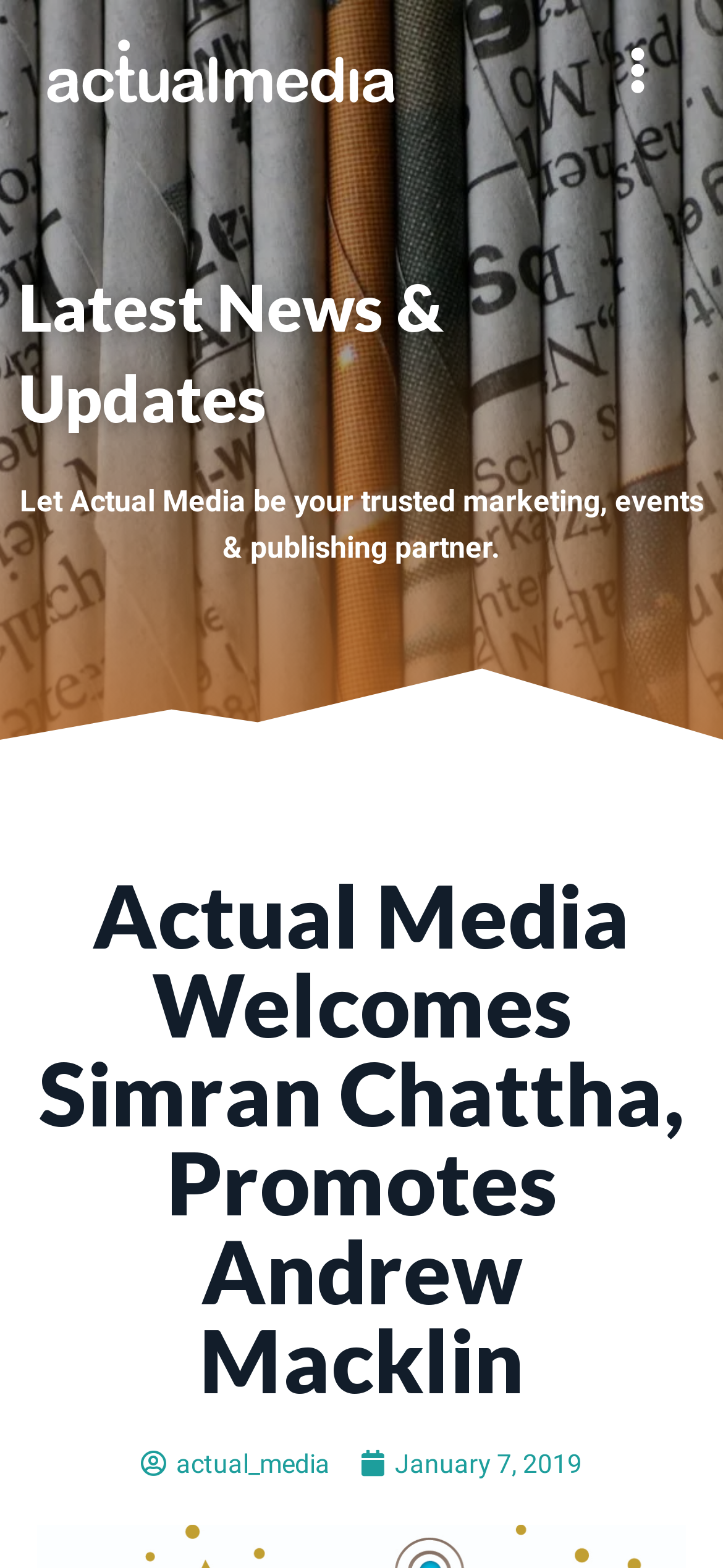What is the tagline of the company?
Look at the webpage screenshot and answer the question with a detailed explanation.

The tagline of the company can be found in the middle of the webpage, where it is written as a static text 'Let Actual Media be your trusted marketing, events & publishing partner'.